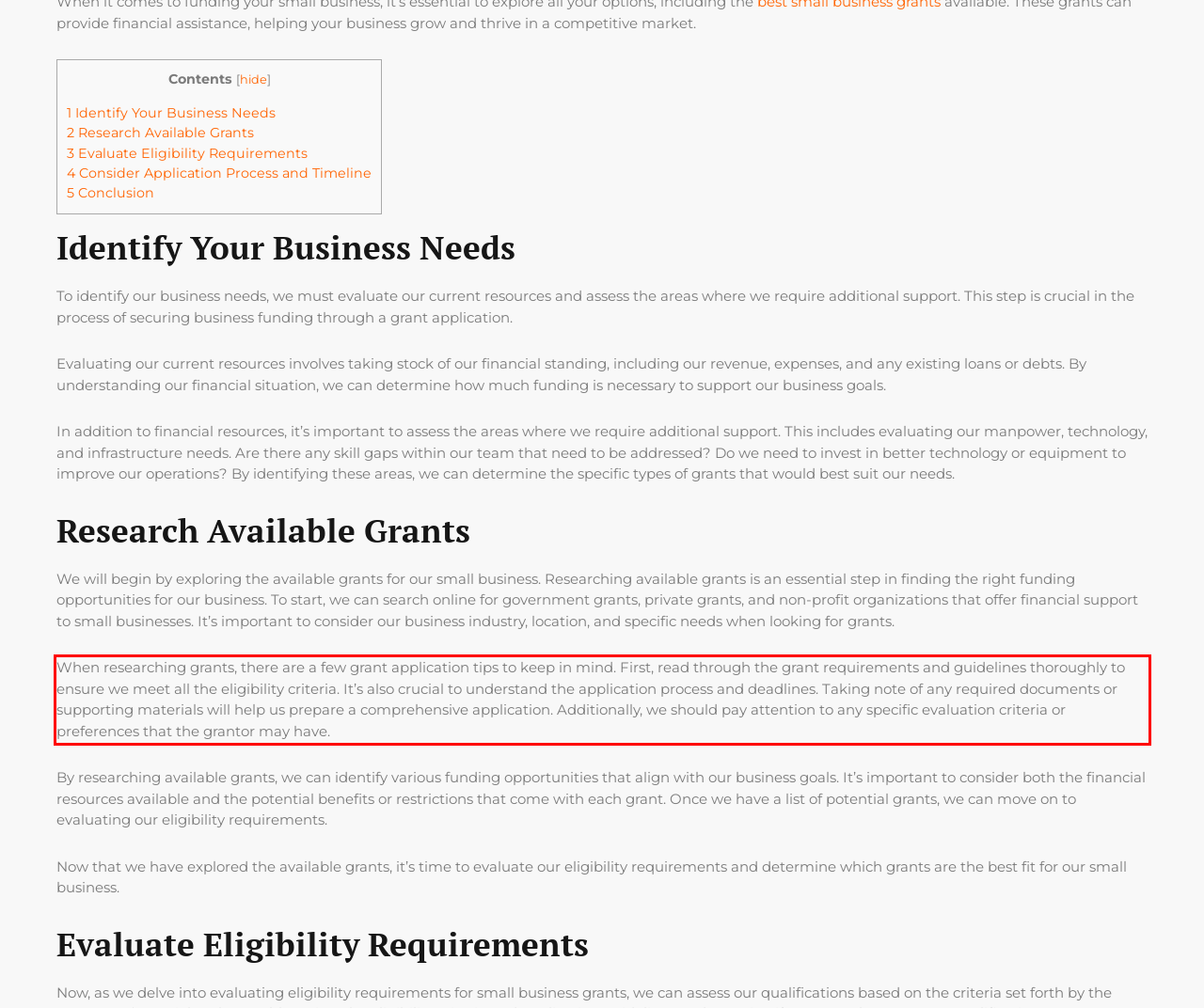Given a screenshot of a webpage, locate the red bounding box and extract the text it encloses.

When researching grants, there are a few grant application tips to keep in mind. First, read through the grant requirements and guidelines thoroughly to ensure we meet all the eligibility criteria. It’s also crucial to understand the application process and deadlines. Taking note of any required documents or supporting materials will help us prepare a comprehensive application. Additionally, we should pay attention to any specific evaluation criteria or preferences that the grantor may have.